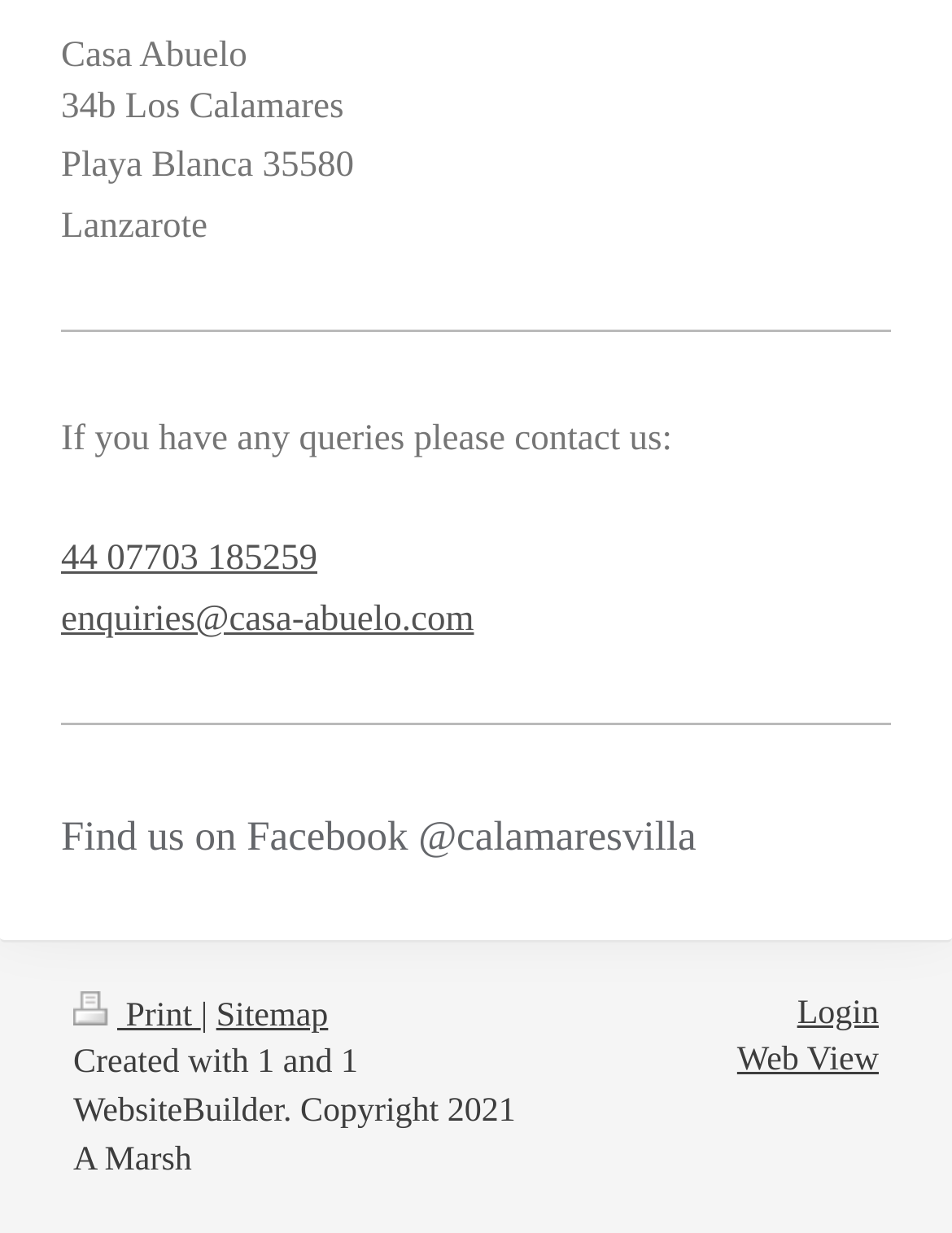Using the element description: "Print", determine the bounding box coordinates. The coordinates should be in the format [left, top, right, bottom], with values between 0 and 1.

[0.077, 0.81, 0.211, 0.839]